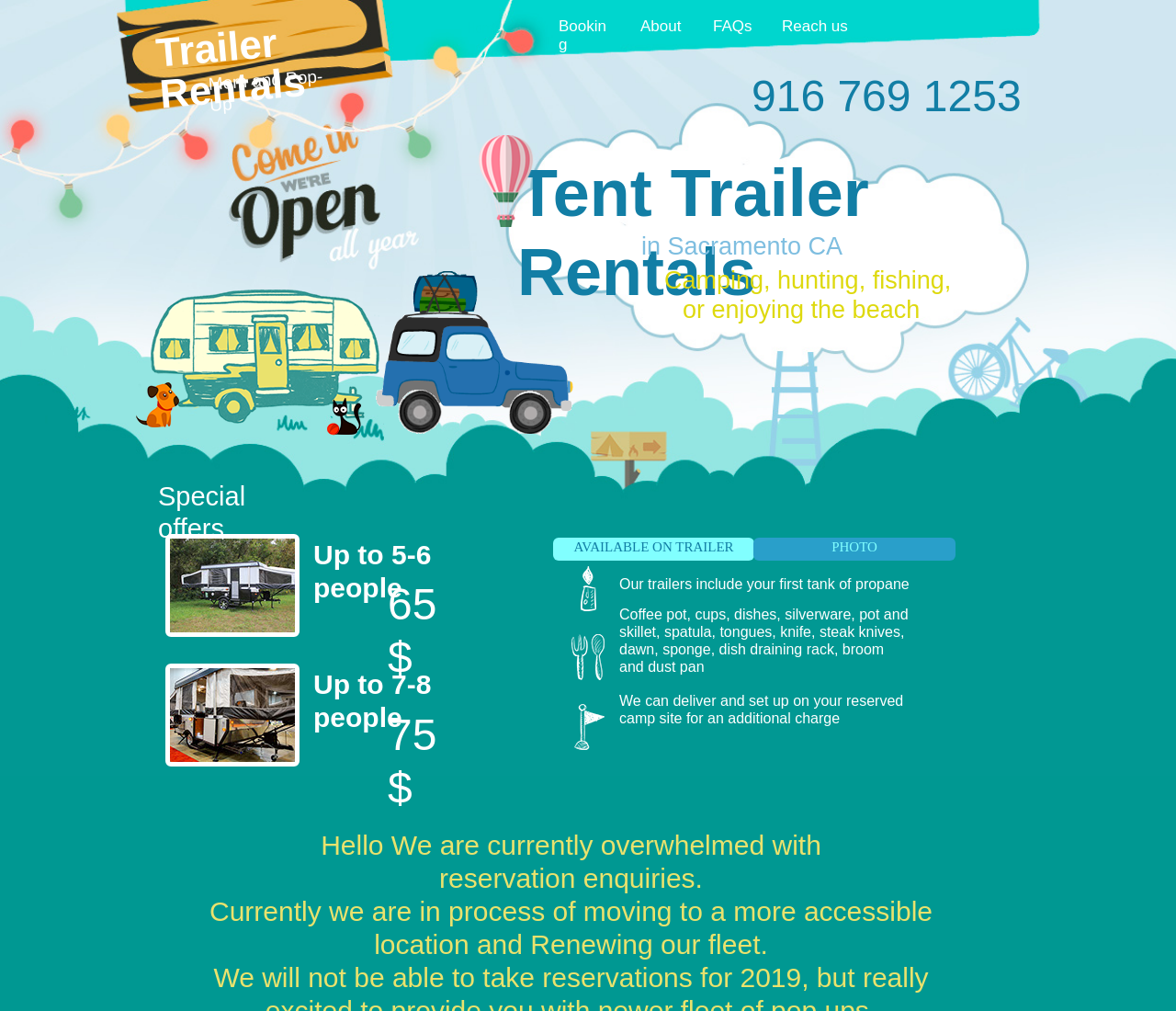What is the phone number to contact the company?
Look at the image and respond to the question as thoroughly as possible.

The phone number '916 769 1253' is listed on the webpage, allowing customers to contact the company directly.